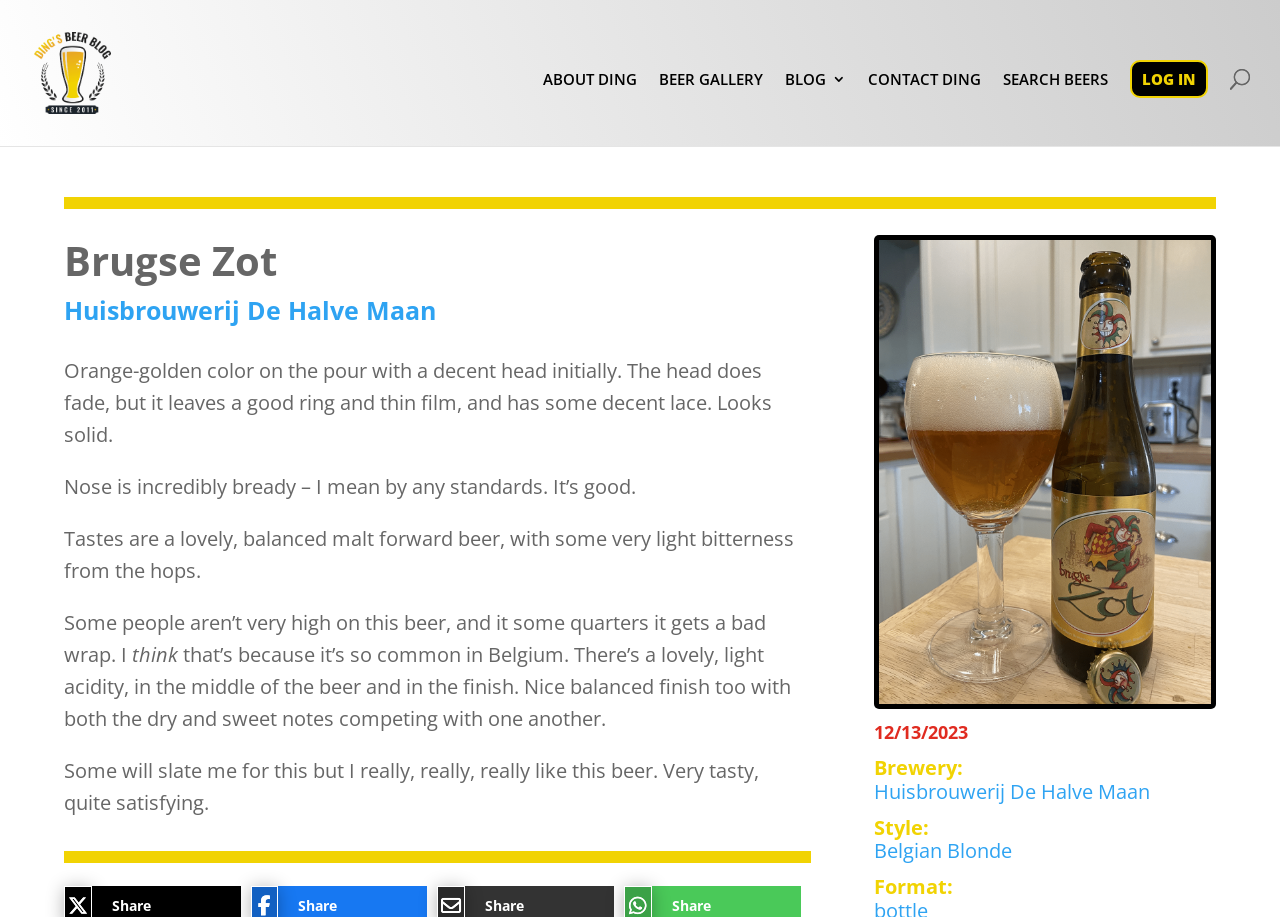Identify the bounding box coordinates of the area that should be clicked in order to complete the given instruction: "visit Huisbrouwerij De Halve Maan brewery". The bounding box coordinates should be four float numbers between 0 and 1, i.e., [left, top, right, bottom].

[0.05, 0.32, 0.341, 0.357]